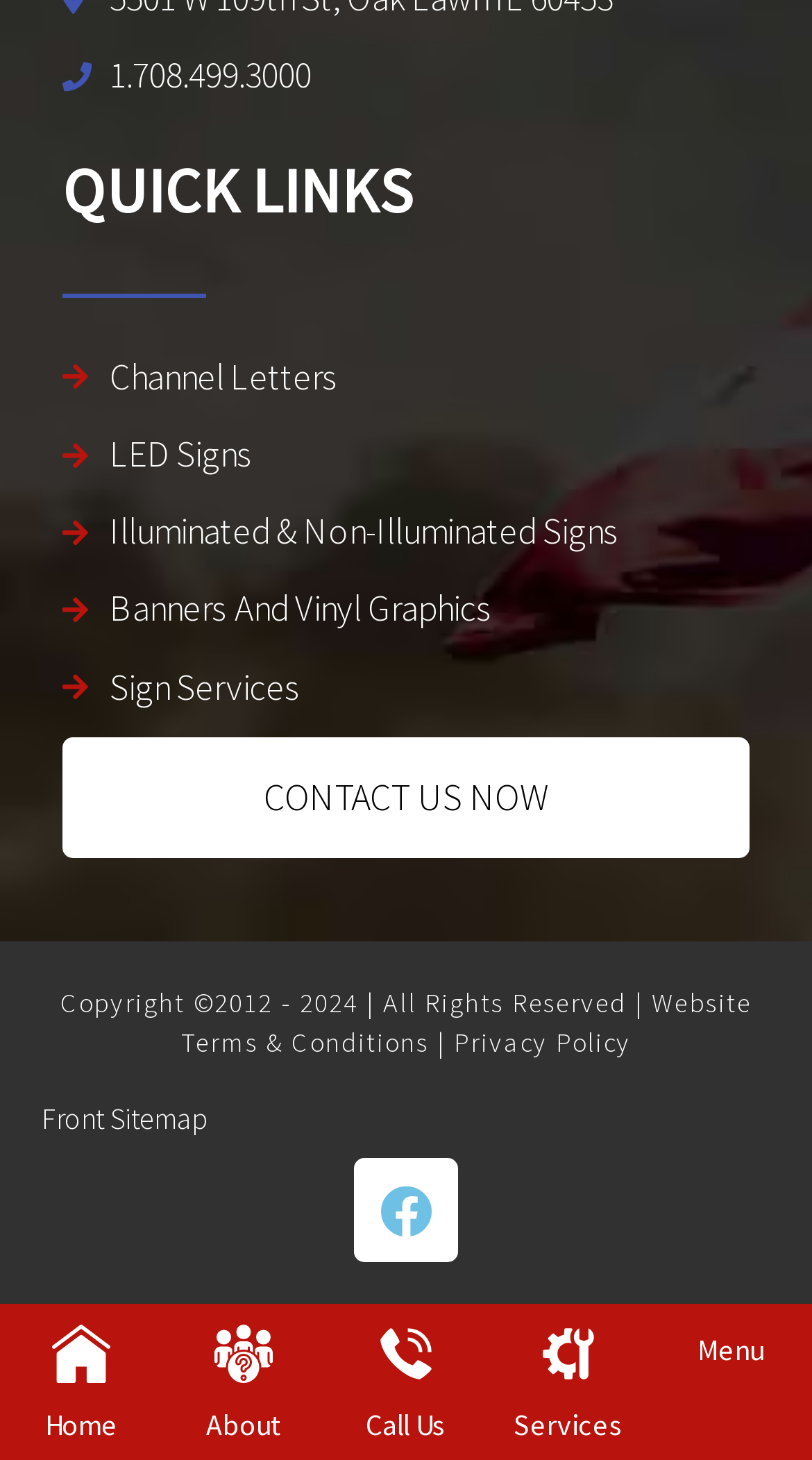Provide your answer to the question using just one word or phrase: How many social media links are there?

1